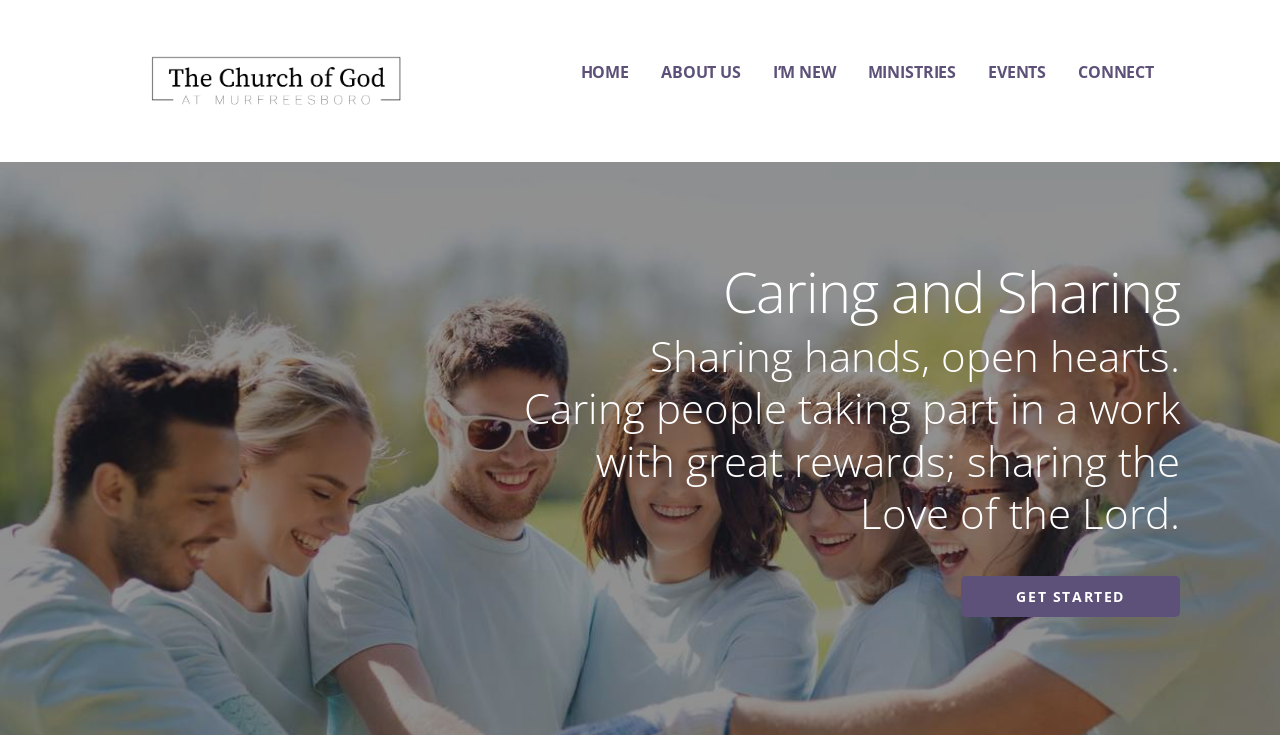Pinpoint the bounding box coordinates of the element you need to click to execute the following instruction: "visit the homepage". The bounding box should be represented by four float numbers between 0 and 1, in the format [left, top, right, bottom].

[0.454, 0.071, 0.491, 0.127]